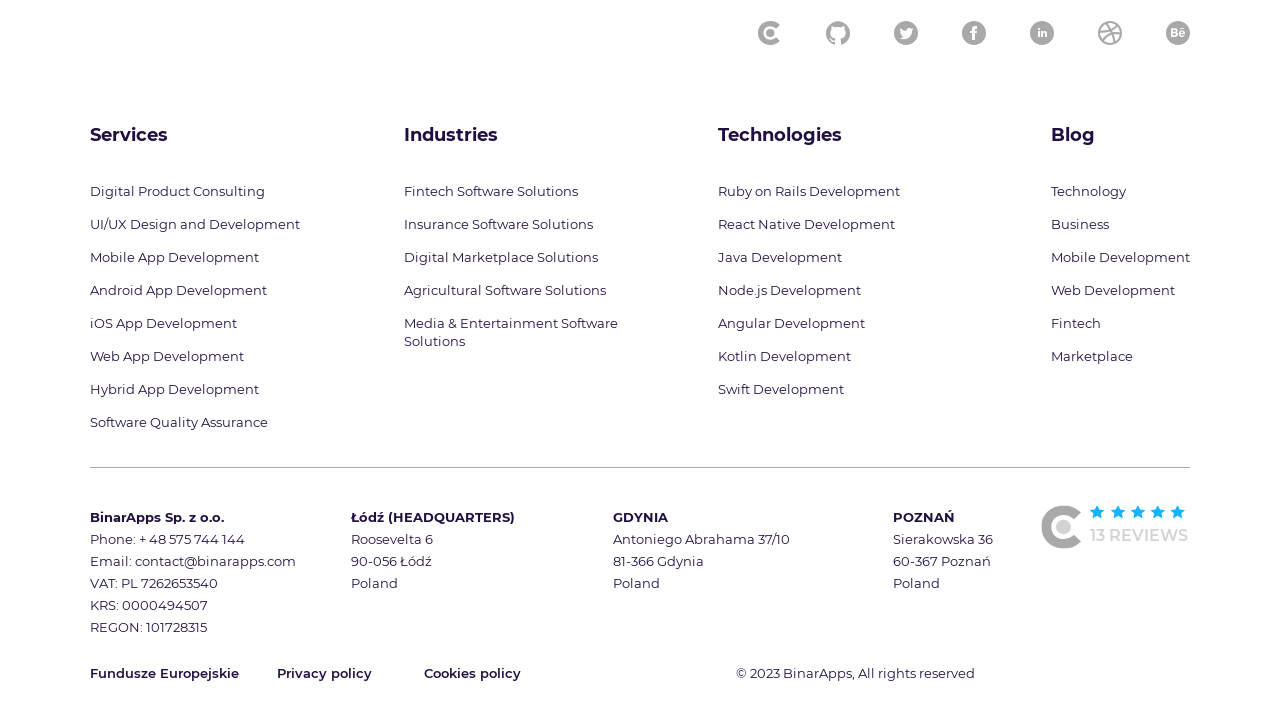Using the webpage screenshot, find the UI element described by Node.js Development. Provide the bounding box coordinates in the format (top-left x, top-left y, bottom-right x, bottom-right y), ensuring all values are floating point numbers between 0 and 1.

[0.561, 0.392, 0.673, 0.414]